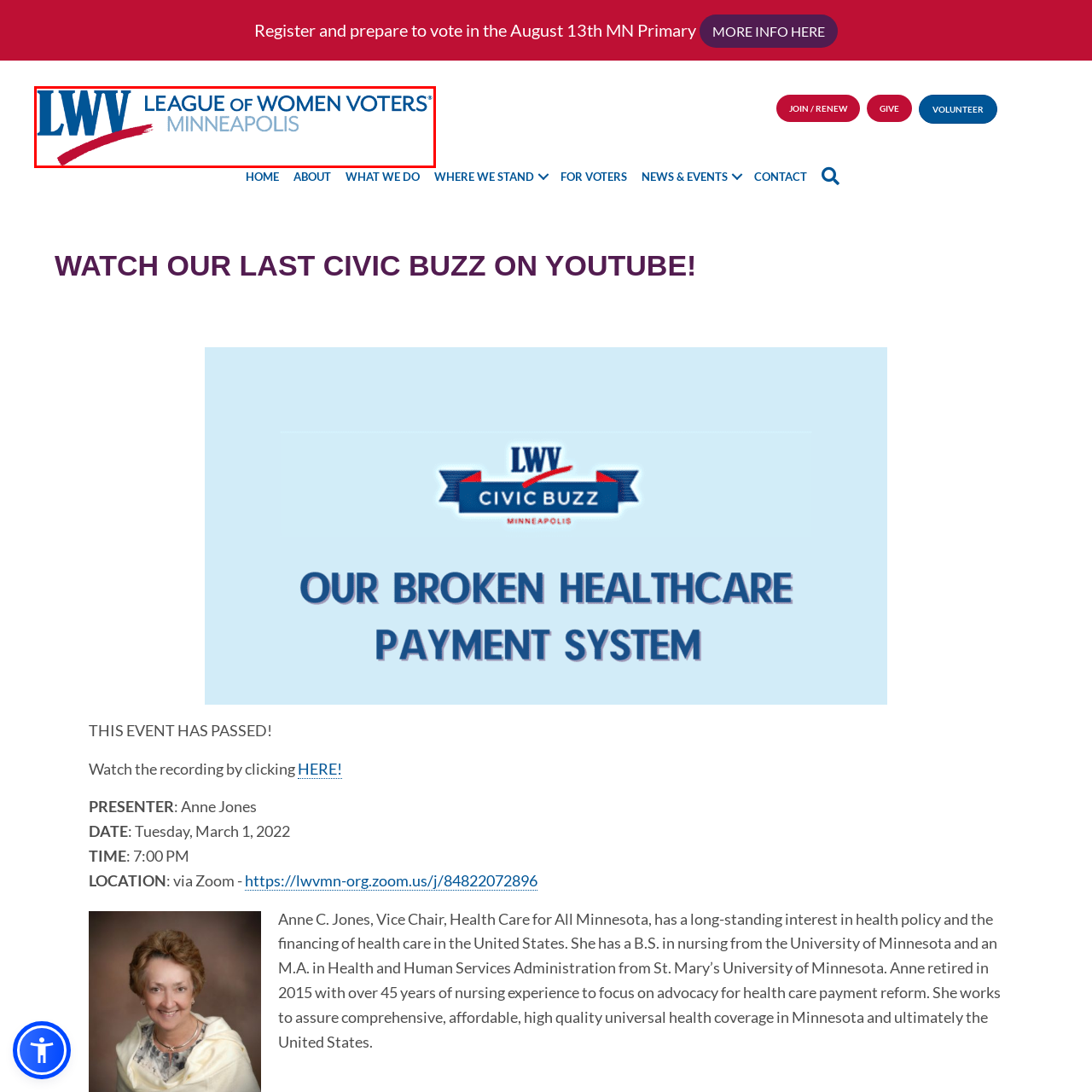Pay attention to the section of the image delineated by the white outline and provide a detailed response to the subsequent question, based on your observations: 
What is the name of the local chapter?

The logo features the word 'MINNEAPOLIS' below the full name 'LEAGUE OF WOMEN VOTERS', which emphasizes the local chapter's identity, indicating that the name of the local chapter is MINNEAPOLIS.